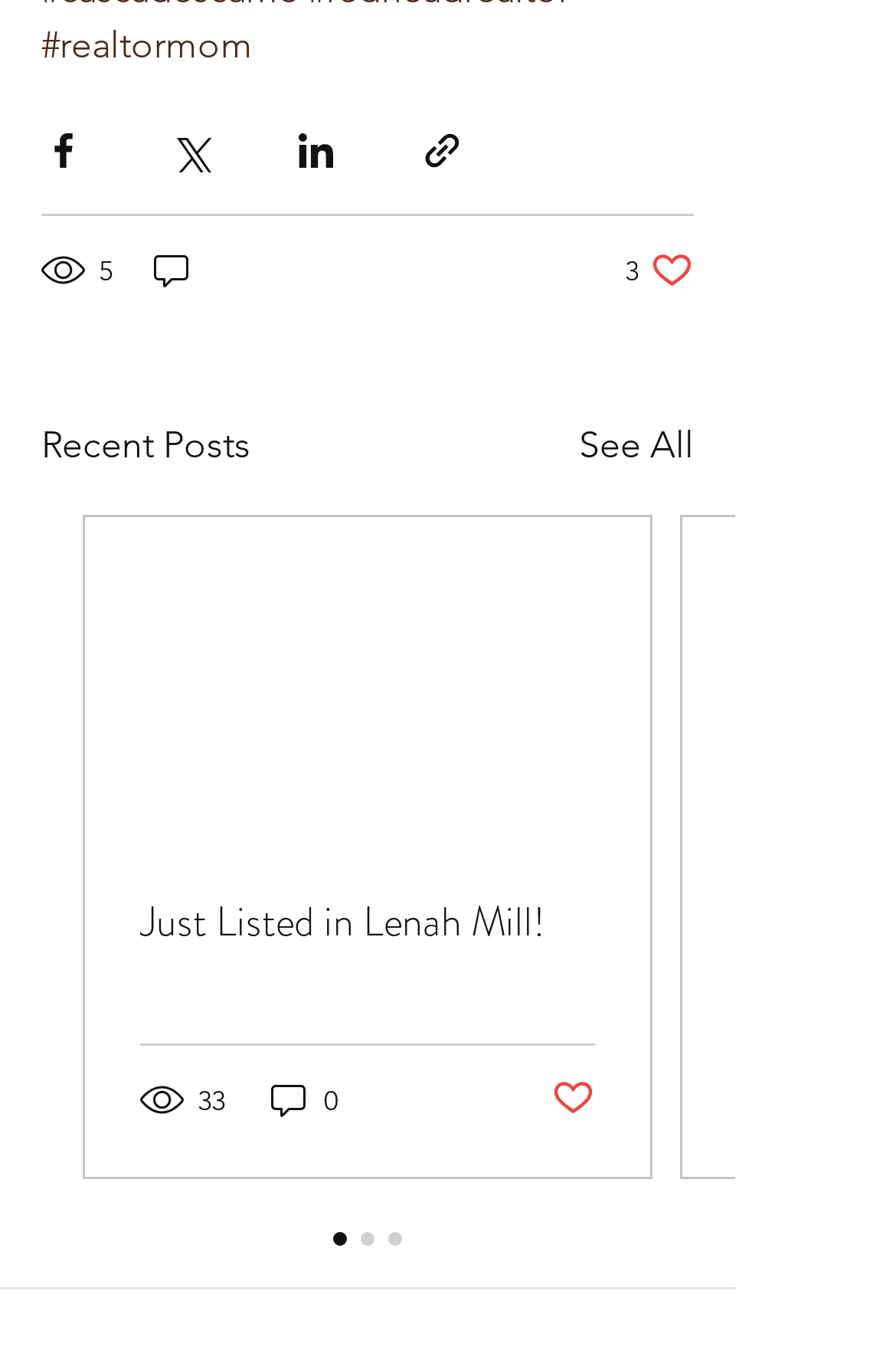Locate and provide the bounding box coordinates for the HTML element that matches this description: "aria-label="Share via Facebook"".

[0.046, 0.096, 0.095, 0.128]